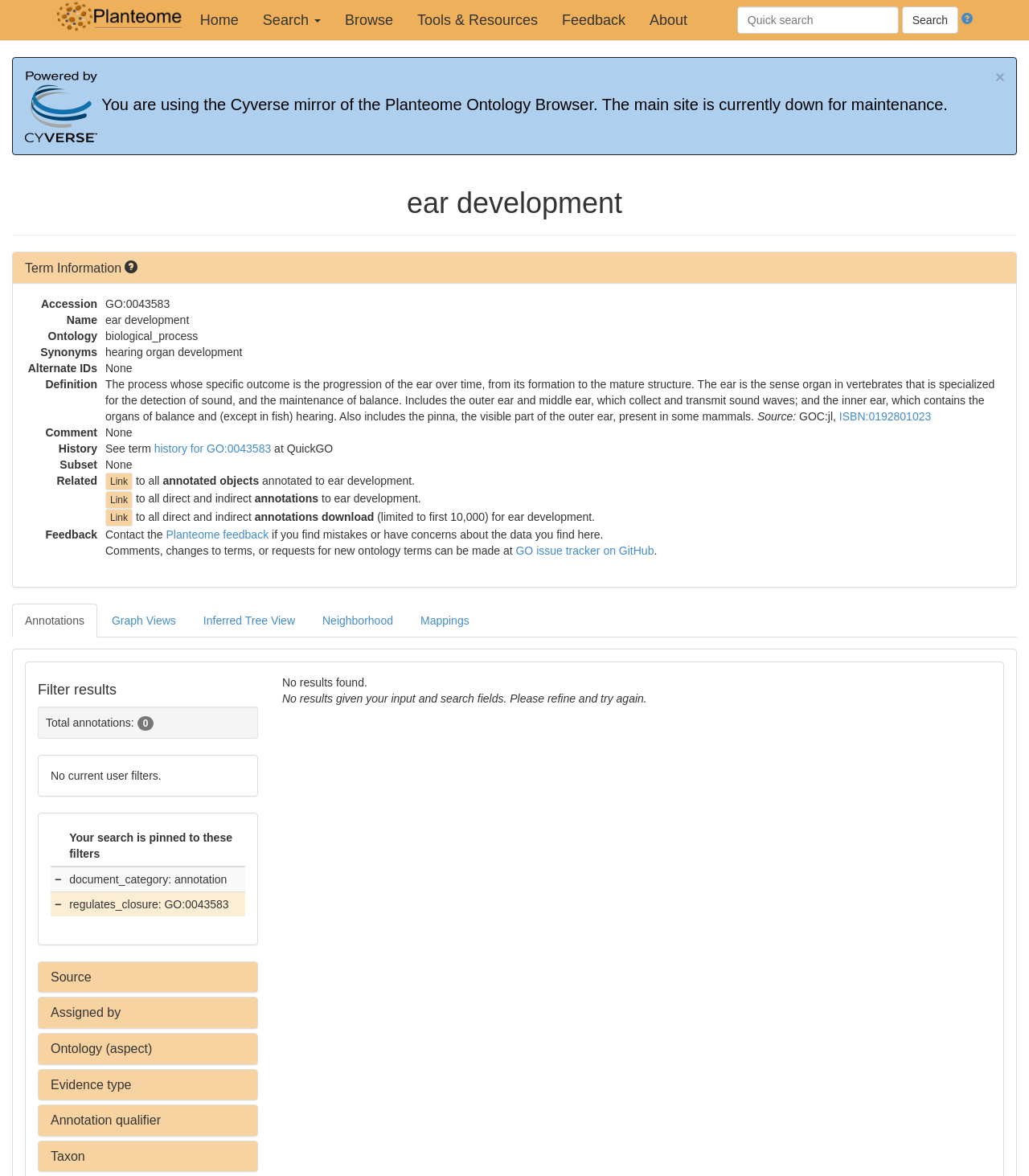Please mark the clickable region by giving the bounding box coordinates needed to complete this instruction: "View the term history".

[0.15, 0.376, 0.263, 0.387]